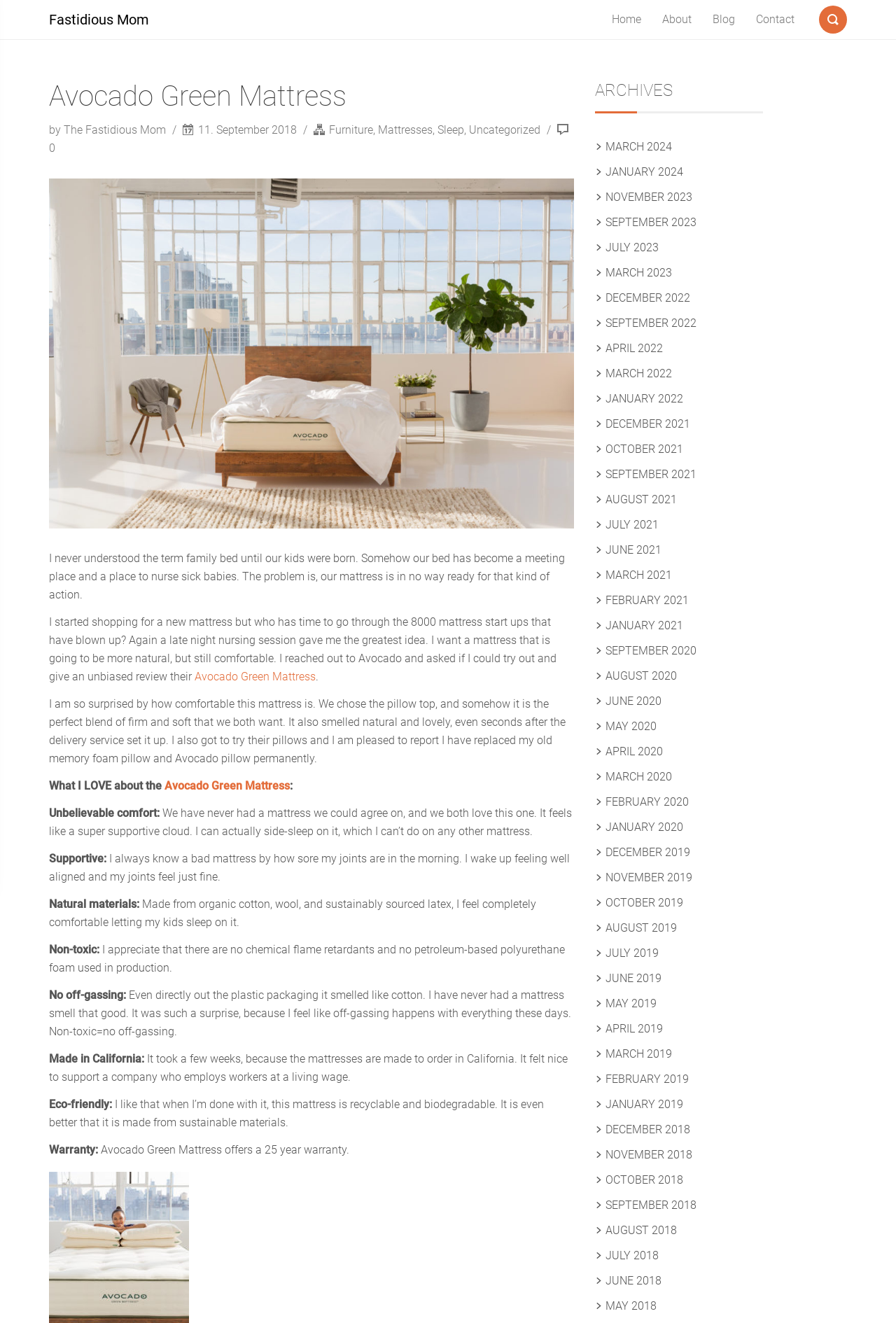Pinpoint the bounding box coordinates of the area that should be clicked to complete the following instruction: "visit the 'About' page". The coordinates must be given as four float numbers between 0 and 1, i.e., [left, top, right, bottom].

[0.727, 0.0, 0.784, 0.03]